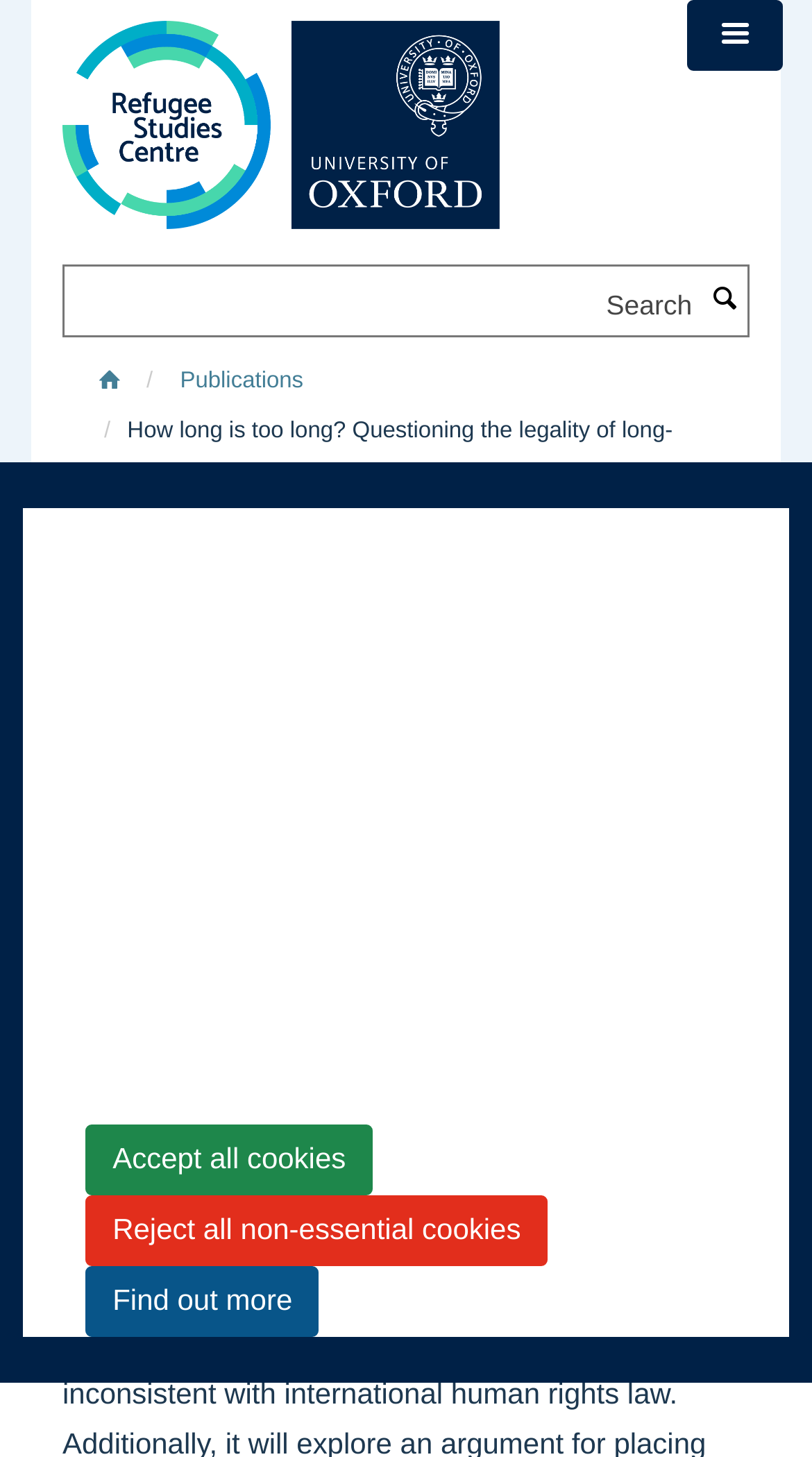Use a single word or phrase to answer the question: 
Is there a search function on the page?

Yes